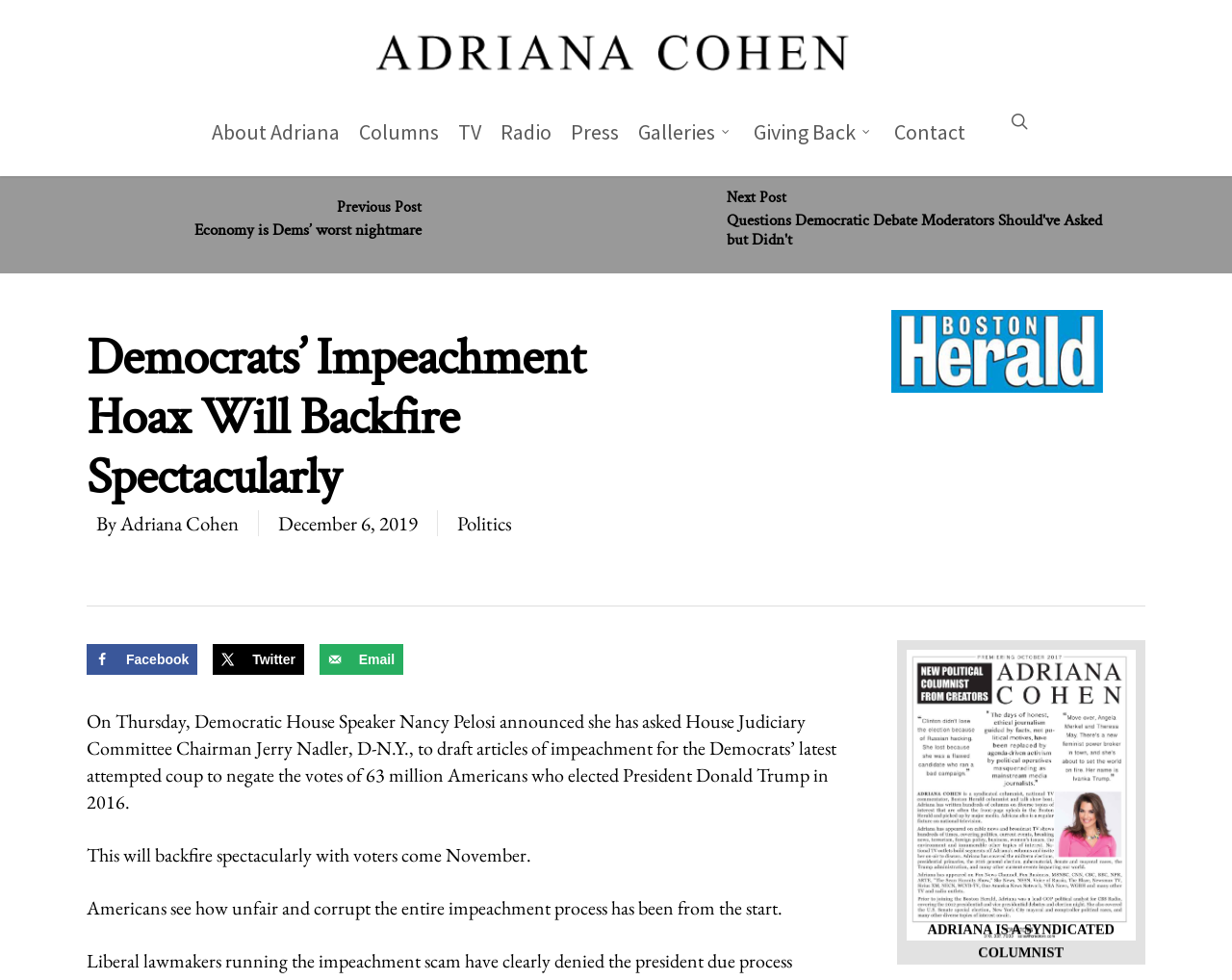Who is the author of the article?
Can you provide a detailed and comprehensive answer to the question?

The author of the article can be found by looking at the byline of the article, which is located below the title of the article. The byline says 'By Adriana Cohen', indicating that Adriana Cohen is the author of the article.